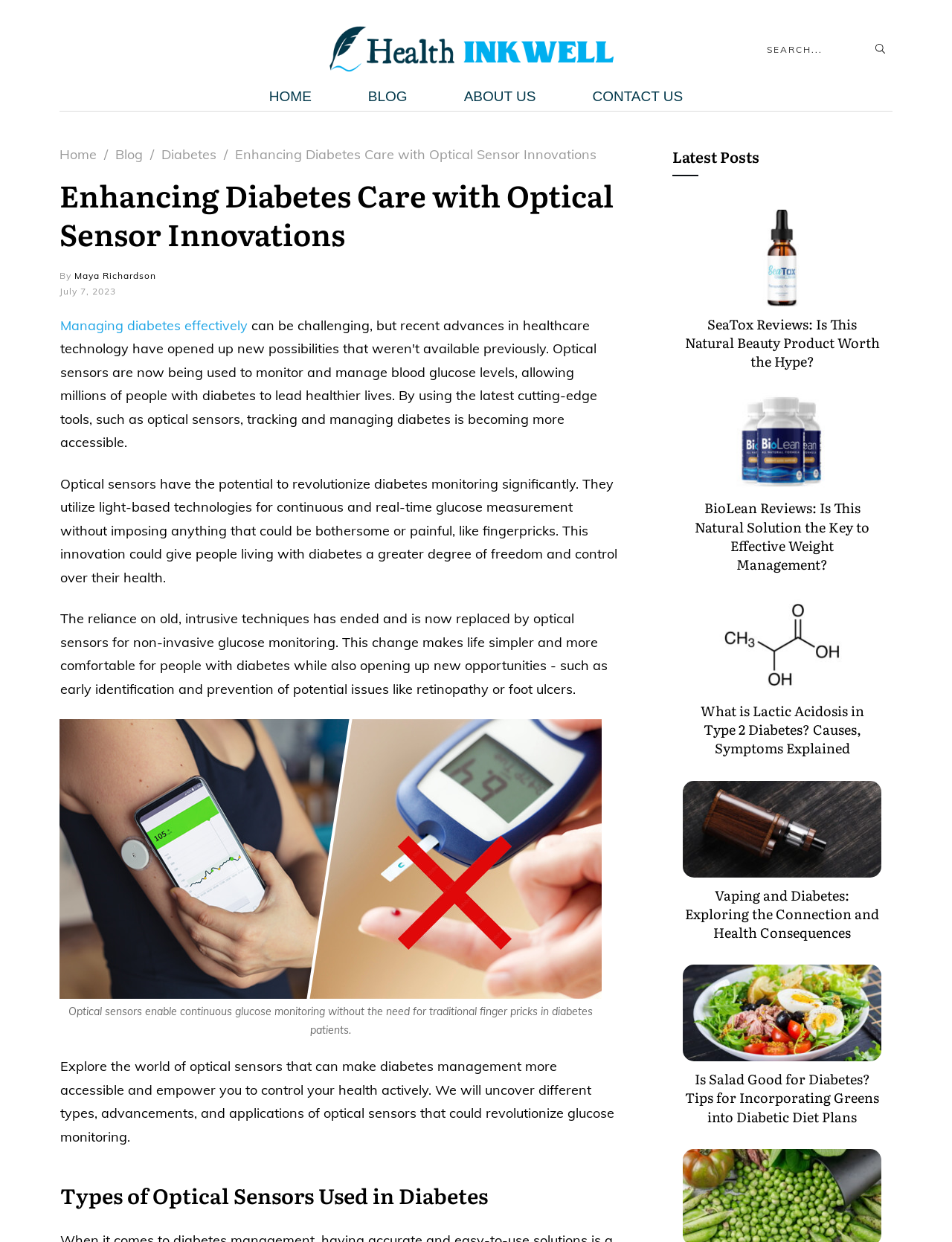What is the title of the first article under 'Latest Posts'?
Please analyze the image and answer the question with as much detail as possible.

I looked at the first article element under the 'Latest Posts' heading and found the title 'SeaTox Reviews: Is This Natural Beauty Product Worth the Hype?'.